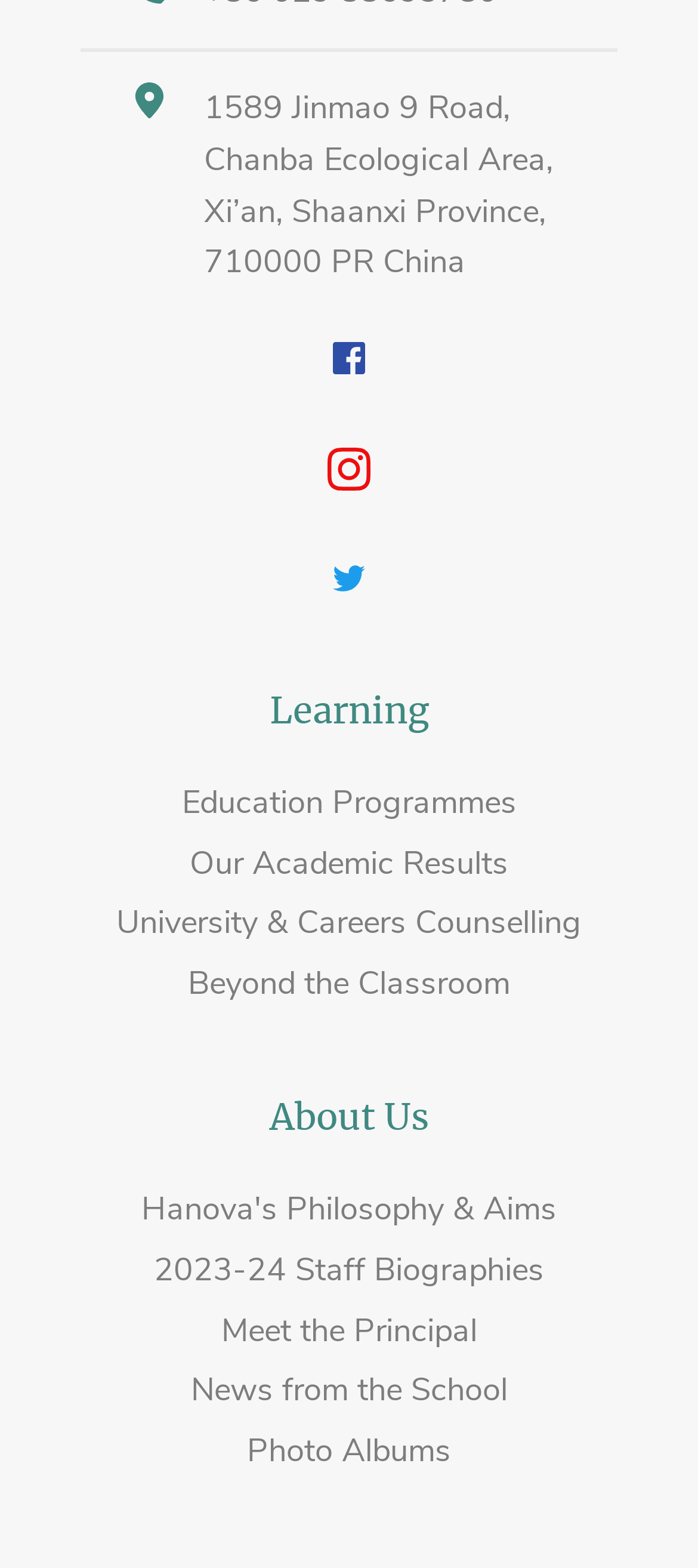Based on what you see in the screenshot, provide a thorough answer to this question: What is the second category on the webpage?

The second category on the webpage is 'Learning', which is indicated by the StaticText element with the text 'Learning'. This category has several links underneath it, including 'Education Programmes', 'Our Academic Results', and more.